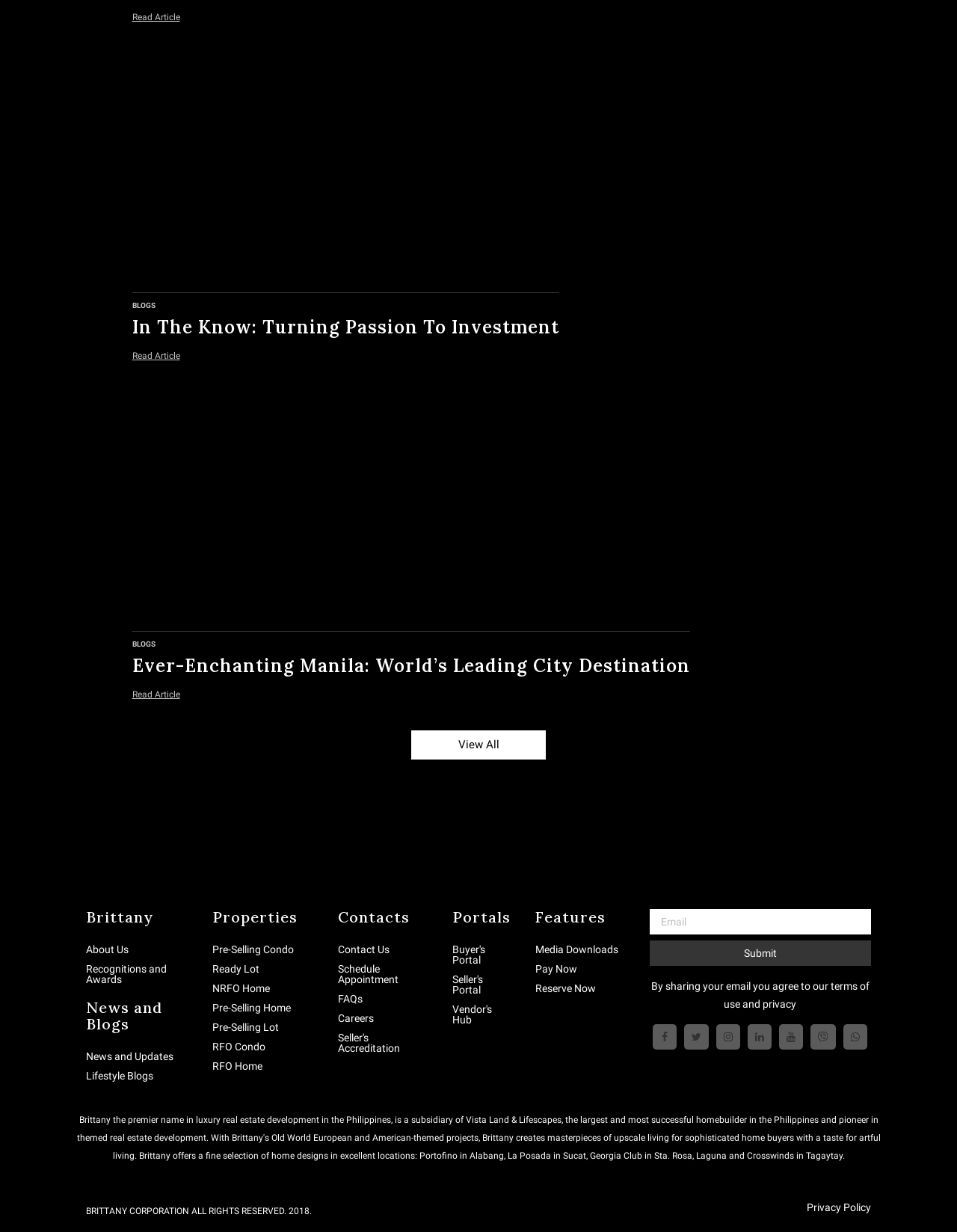What is the name of the corporation mentioned at the bottom of the page? Refer to the image and provide a one-word or short phrase answer.

Brittany Corporation